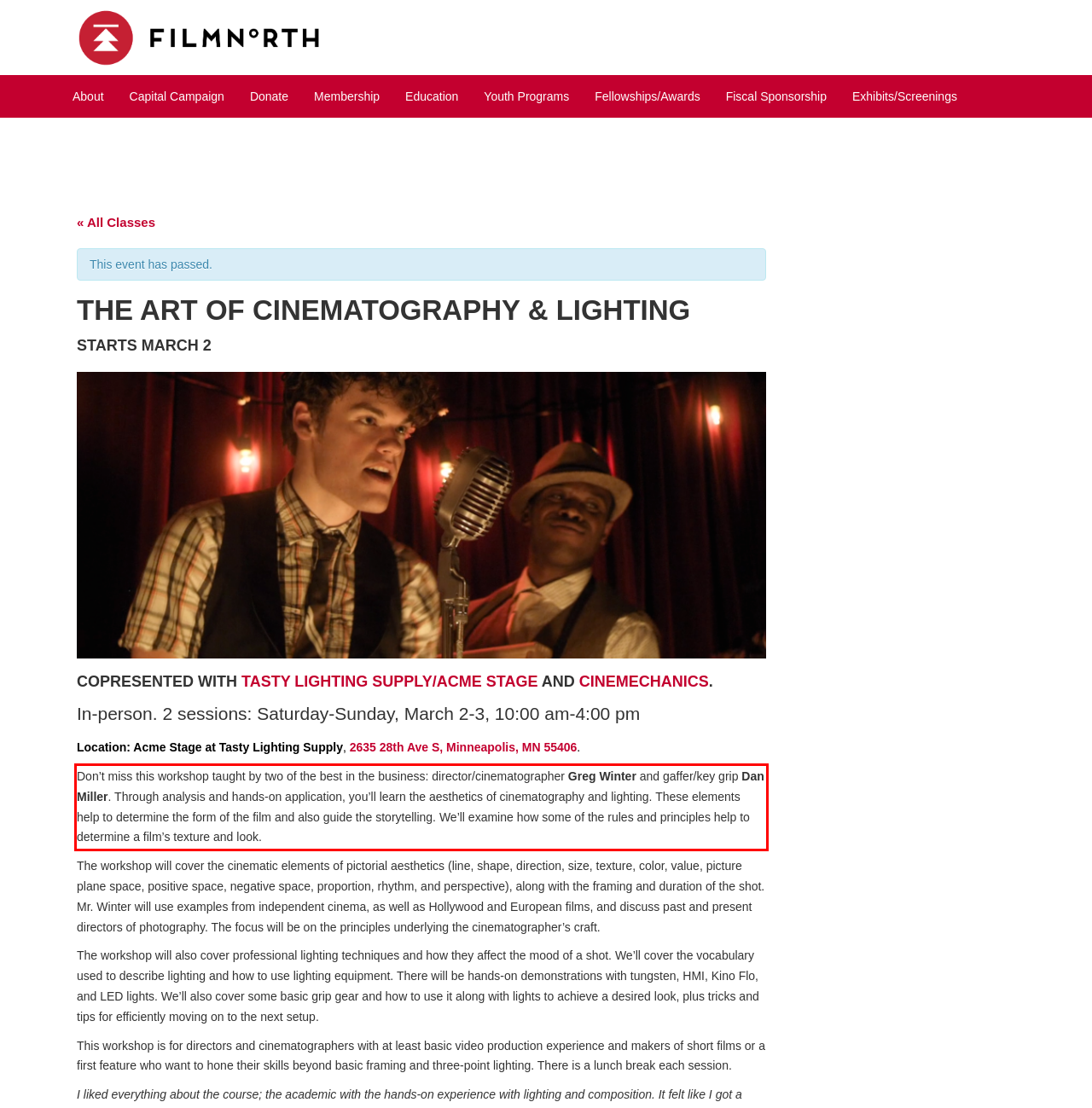You have a screenshot of a webpage with a red bounding box. Identify and extract the text content located inside the red bounding box.

Don’t miss this workshop taught by two of the best in the business: director/cinematographer Greg Winter and gaffer/key grip Dan Miller. Through analysis and hands-on application, you’ll learn the aesthetics of cinematography and lighting. These elements help to determine the form of the film and also guide the storytelling. We’ll examine how some of the rules and principles help to determine a film’s texture and look.